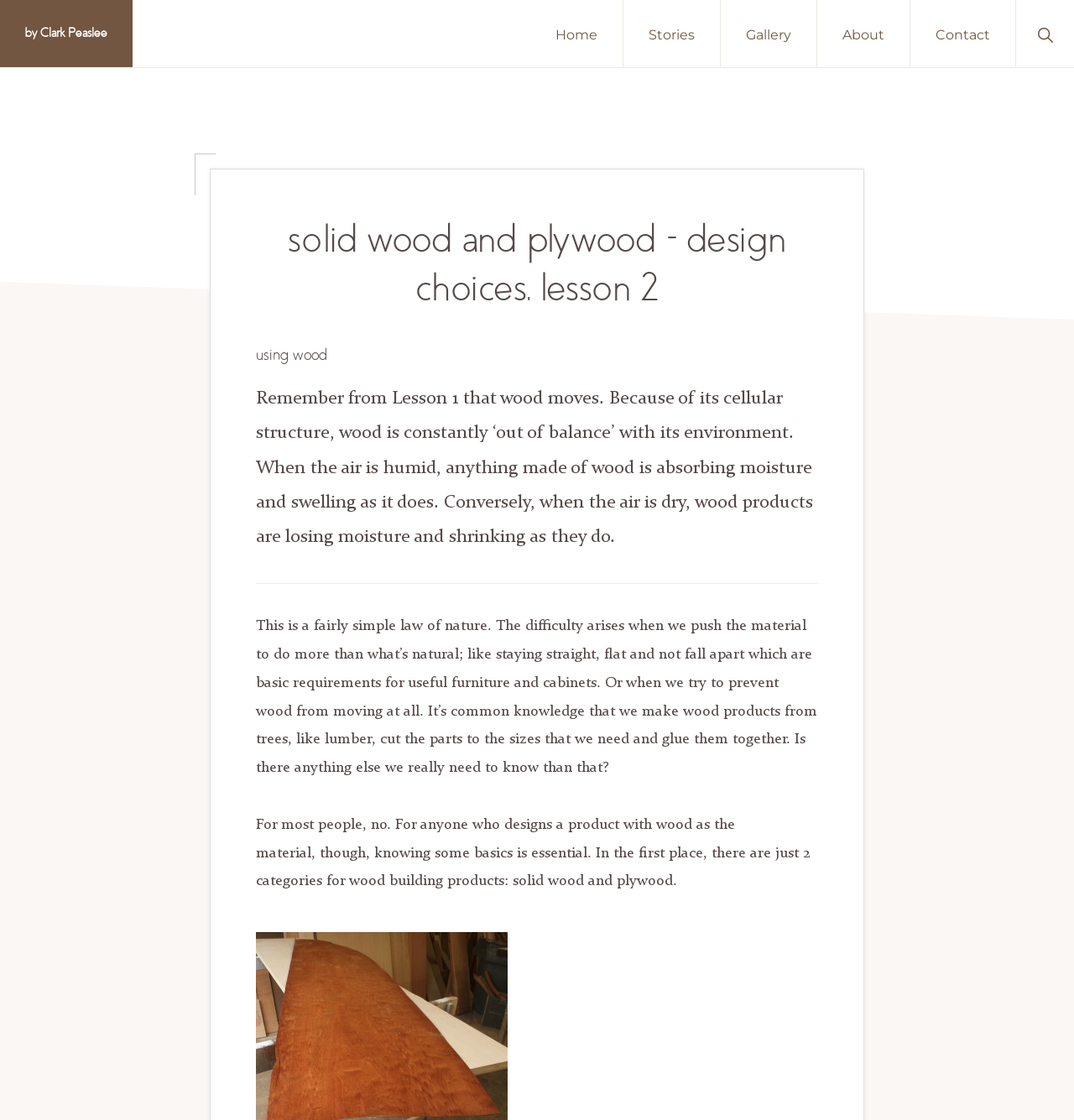Please mark the bounding box coordinates of the area that should be clicked to carry out the instruction: "Go to Home page".

[0.494, 0.0, 0.58, 0.06]